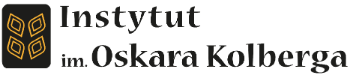What does the institute's logo represent?
Answer the question using a single word or phrase, according to the image.

Cultural heritage and historical research